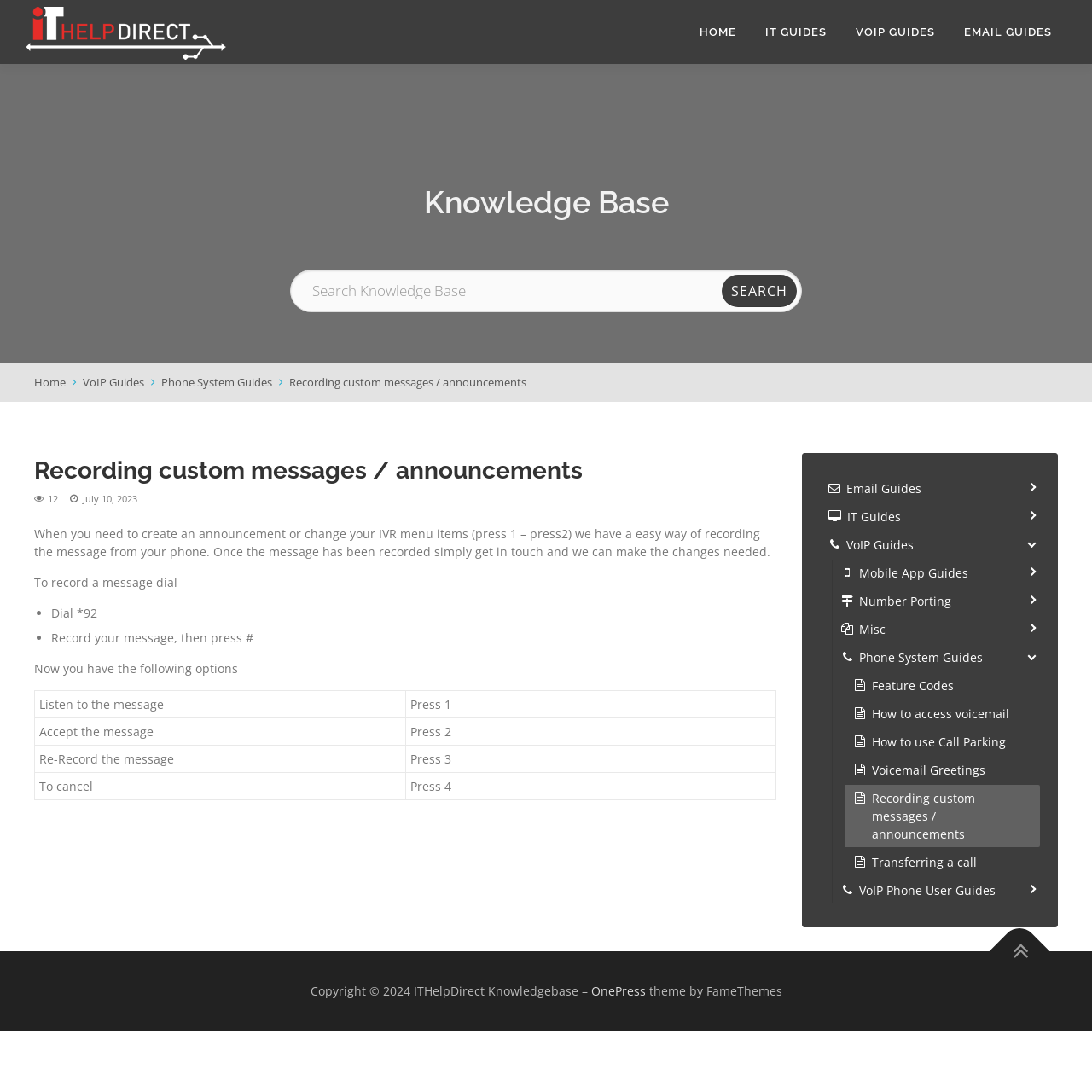Determine the bounding box coordinates of the element's region needed to click to follow the instruction: "Click VoIP GUIDES". Provide these coordinates as four float numbers between 0 and 1, formatted as [left, top, right, bottom].

[0.77, 0.0, 0.87, 0.059]